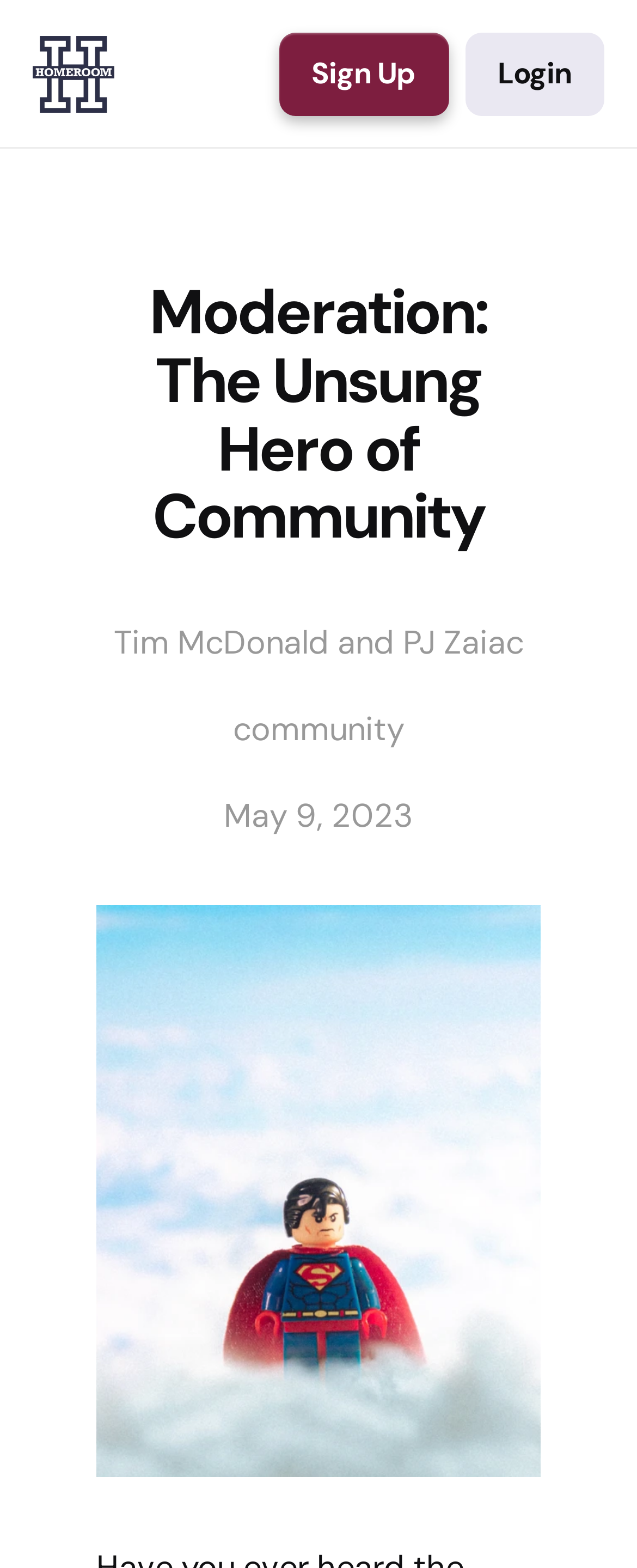Determine the bounding box coordinates of the UI element described below. Use the format (top-left x, top-left y, bottom-right x, bottom-right y) with floating point numbers between 0 and 1: Sign Up

[0.437, 0.021, 0.704, 0.074]